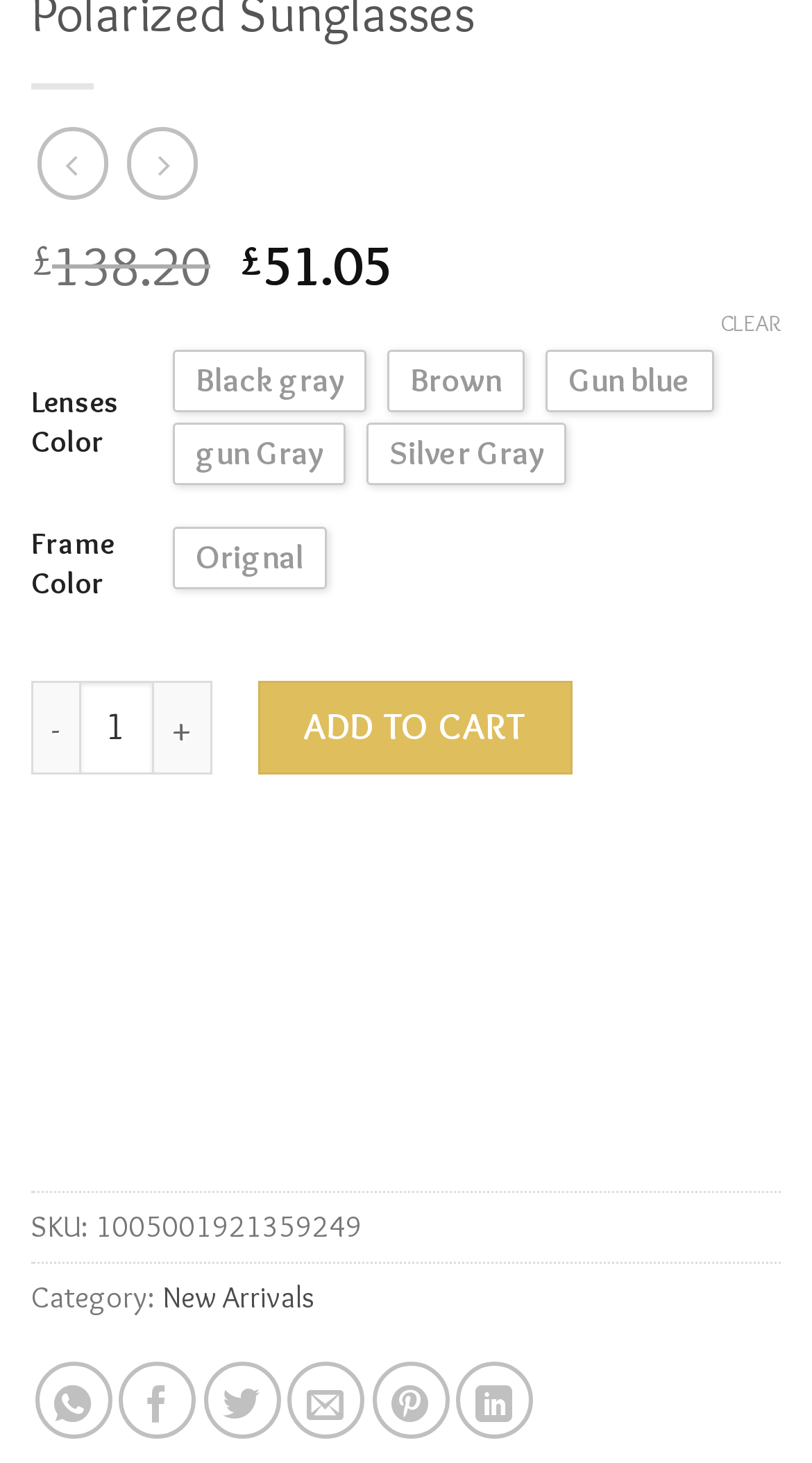Determine the bounding box coordinates of the area to click in order to meet this instruction: "View New Arrivals".

[0.2, 0.874, 0.39, 0.899]